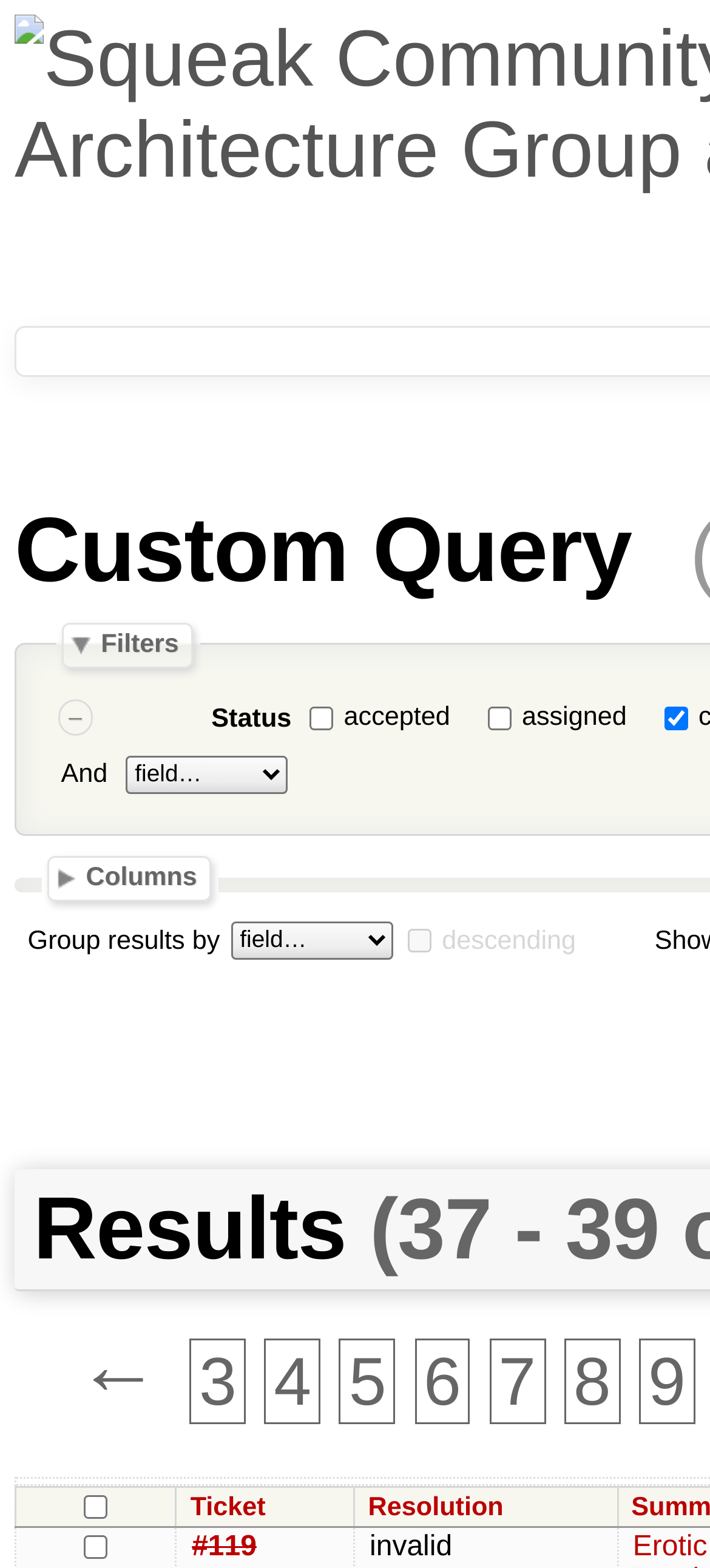How many checkboxes are there on the webpage? Examine the screenshot and reply using just one word or a brief phrase.

7